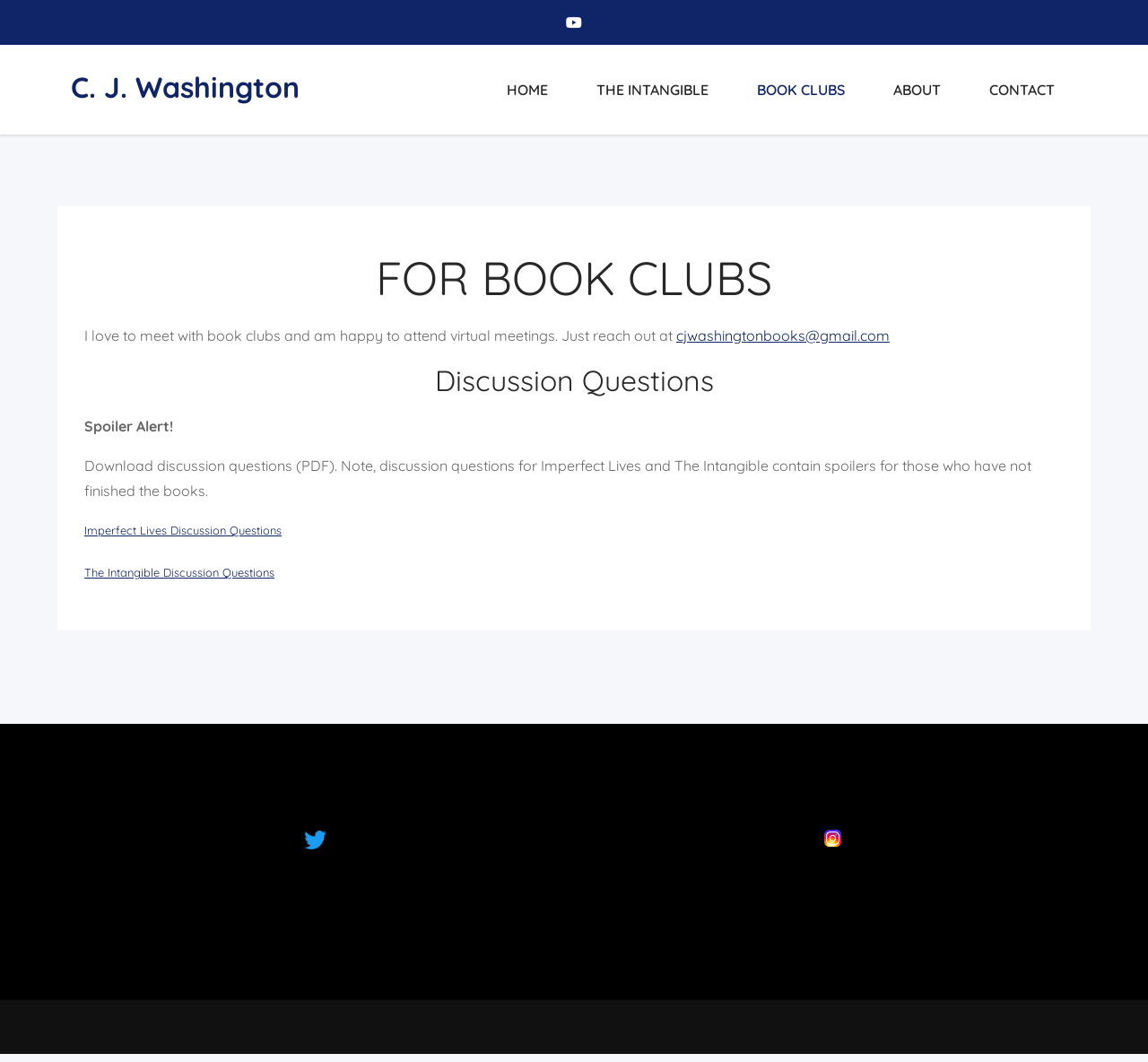Identify the bounding box coordinates necessary to click and complete the given instruction: "Click the BOOK CLUBS link".

[0.64, 0.042, 0.755, 0.127]